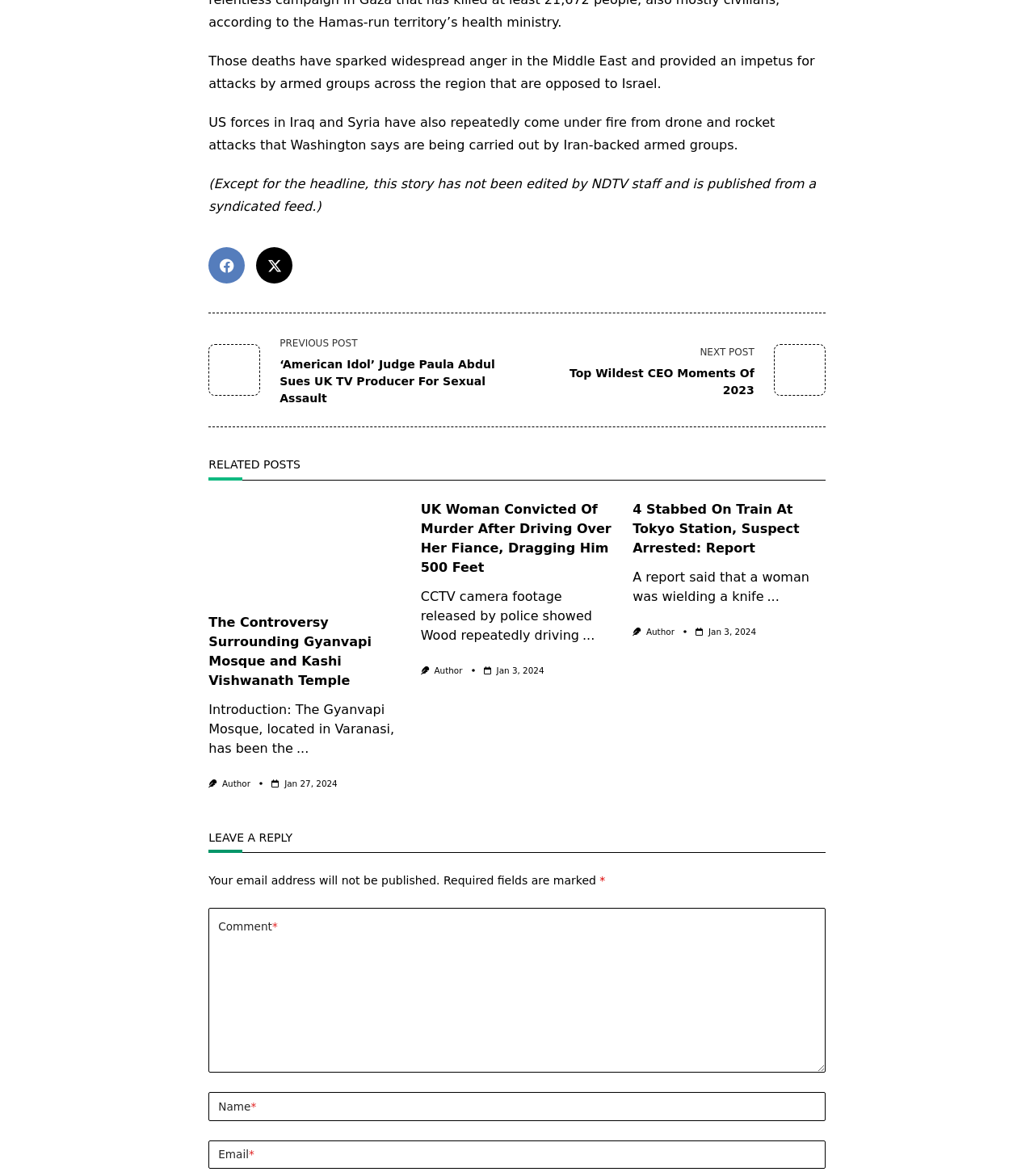What is the purpose of the textbox labeled 'Email *'?
Kindly give a detailed and elaborate answer to the question.

I examined the form section at the bottom of the webpage, which contains several textboxes. One of them is labeled 'Email *', which suggests that it is a required field. The purpose of this textbox is to enter the user's email address, likely for commenting or replying purposes.